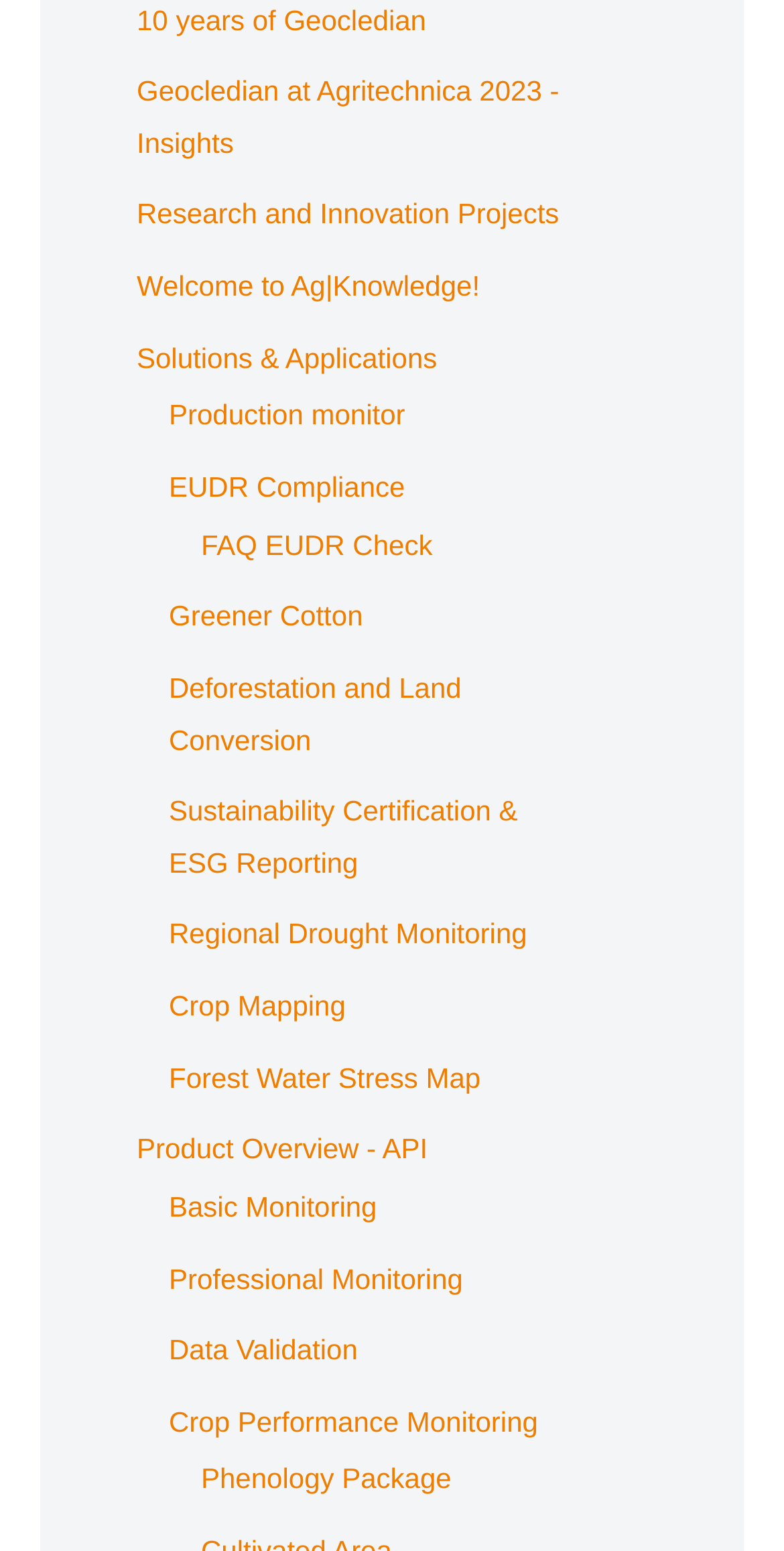Find the bounding box of the UI element described as follows: "Research and Innovation Projects".

[0.174, 0.128, 0.713, 0.148]